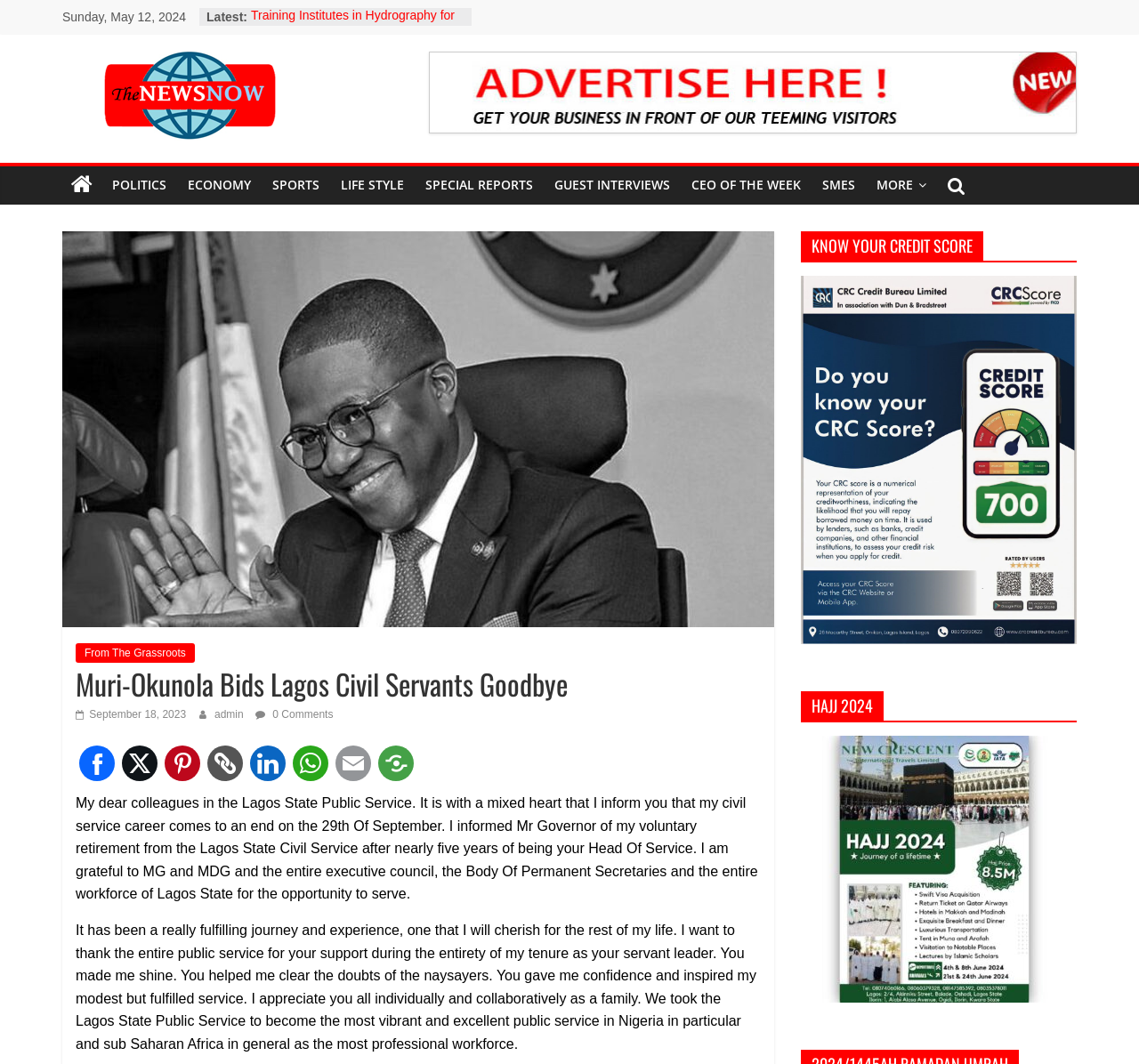Kindly determine the bounding box coordinates for the clickable area to achieve the given instruction: "Click on the link to read more about LASG REITERATES ZERO TOLERANCE TO ILLEGAL EXTENSIONS, ATTACHMENTS ON SHOPS, BUILDINGS".

[0.22, 0.076, 0.396, 0.14]